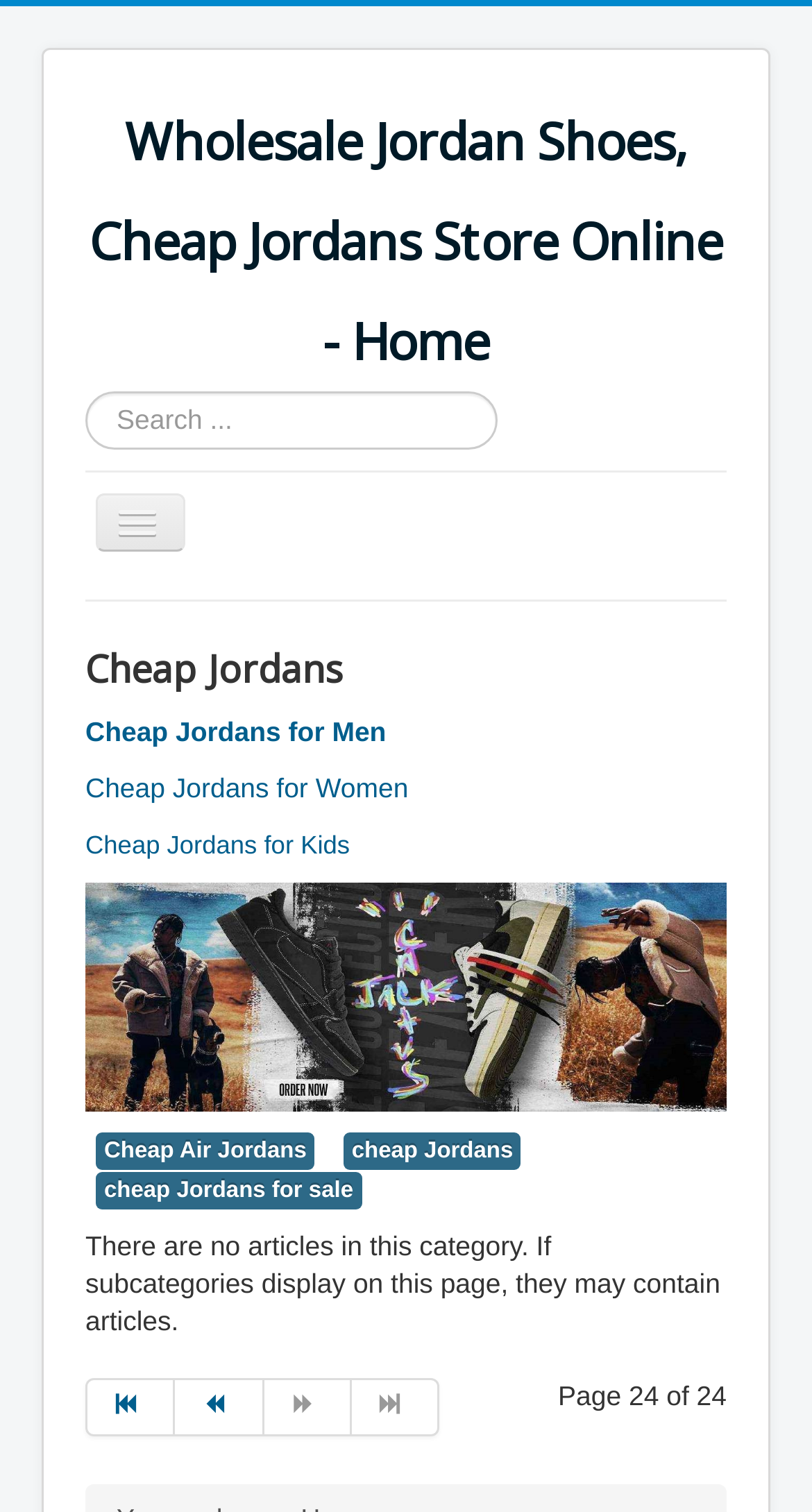Please predict the bounding box coordinates of the element's region where a click is necessary to complete the following instruction: "Search for a keyword". The coordinates should be represented by four float numbers between 0 and 1, i.e., [left, top, right, bottom].

[0.105, 0.259, 0.613, 0.297]